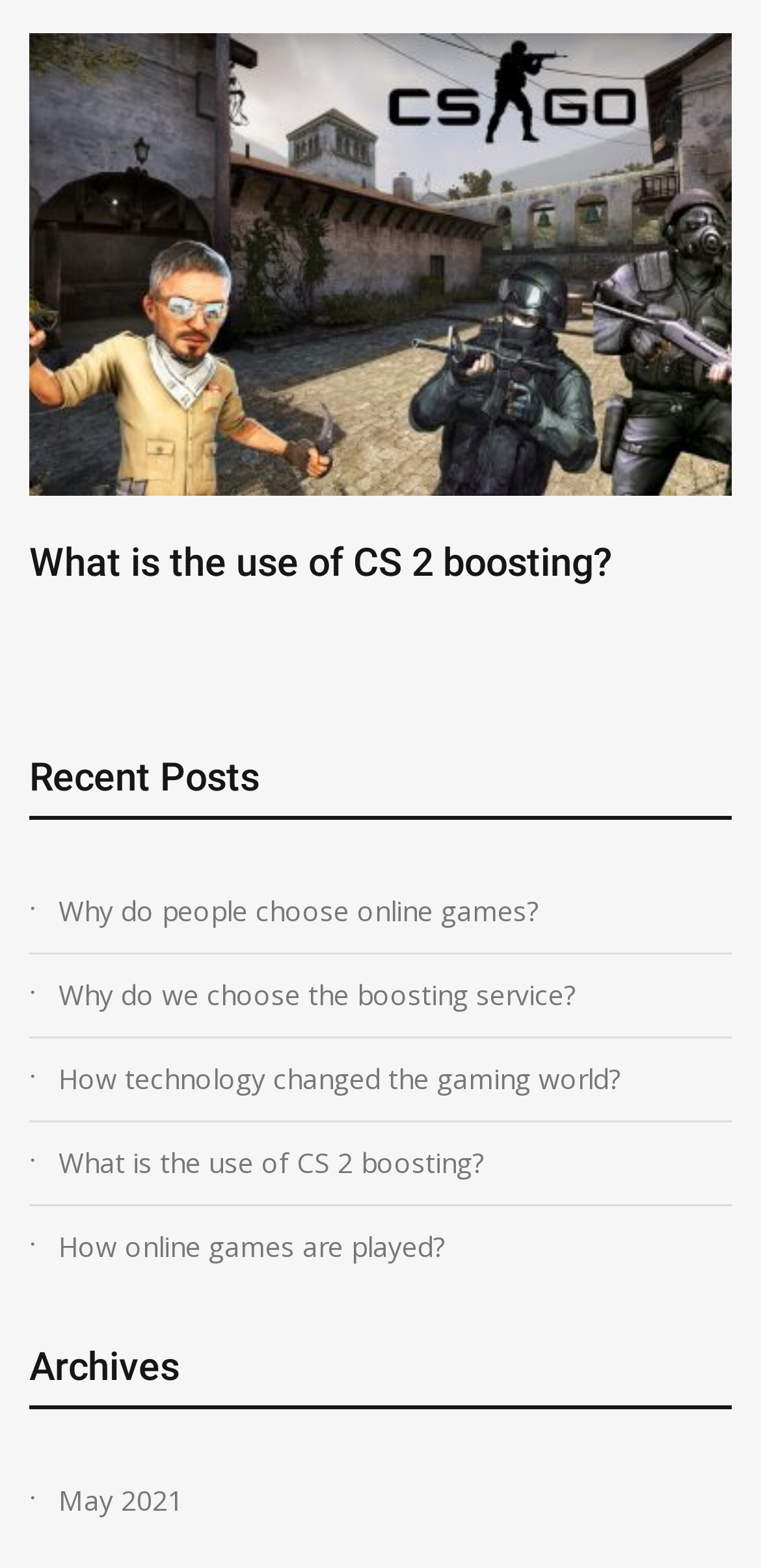Find the bounding box coordinates of the element you need to click on to perform this action: 'Click the 'Previous' button'. The coordinates should be represented by four float values between 0 and 1, in the format [left, top, right, bottom].

[0.051, 0.18, 0.092, 0.287]